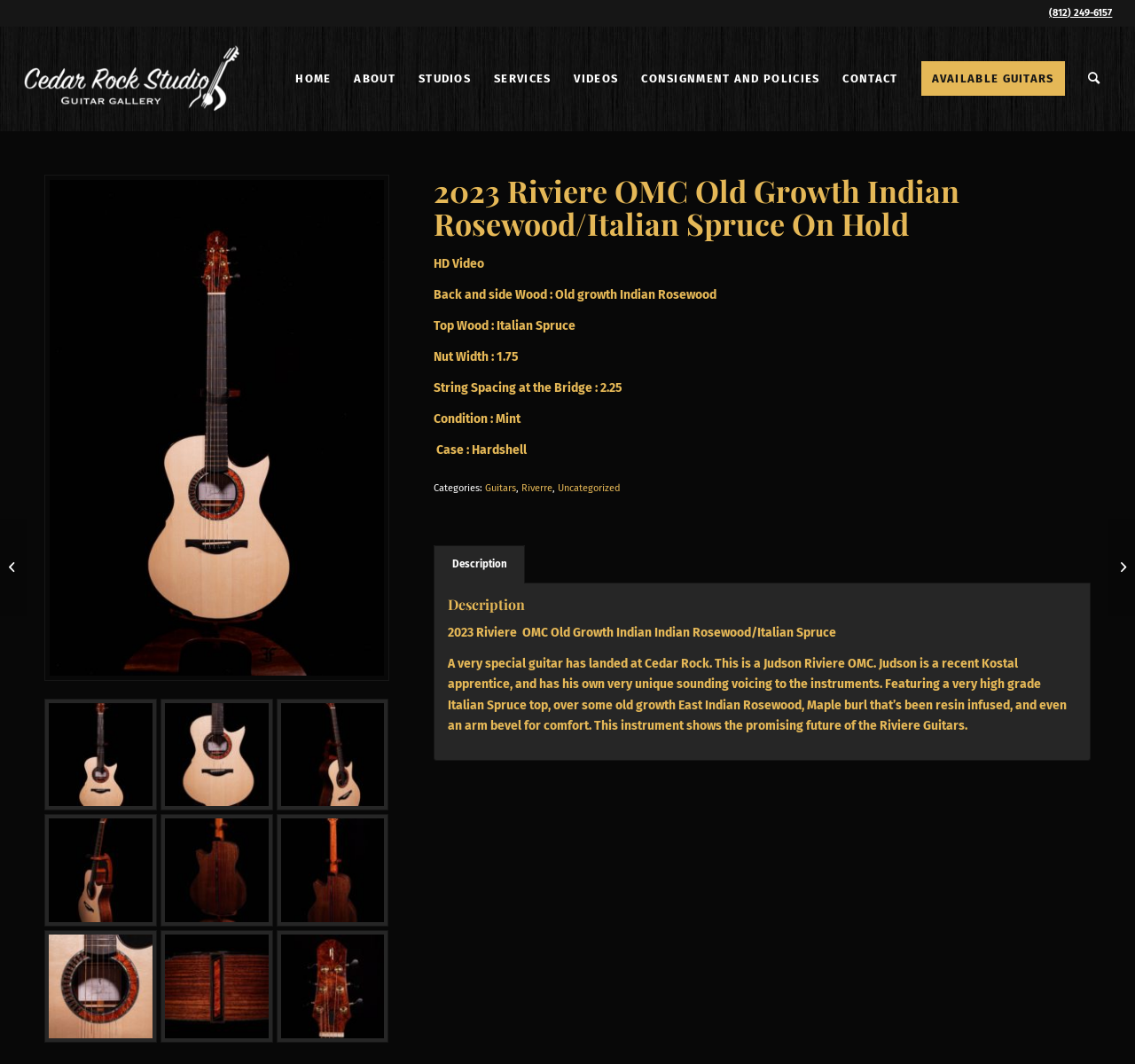Convey a detailed summary of the webpage, mentioning all key elements.

This webpage appears to be a product page for a guitar, specifically a 2023 Riviere OMC Old Growth Indian Rosewood/Italian Spruce guitar. At the top of the page, there is a navigation menu with links to various sections of the website, including "HOME", "ABOUT", "STUDIOS", "SERVICES", "VIDEOS", "CONSIGNMENT AND POLICIES", "CONTACT", "AVAILABLE GUITARS", and "Search".

Below the navigation menu, there is a figure element, which likely contains an image of the guitar. To the right of the image, there are several social media links, represented by icons.

The main content of the page is divided into two sections. The first section displays the guitar's specifications, including the type of wood used for the back and sides, top wood, nut width, string spacing at the bridge, and condition. This information is presented in a series of static text elements.

The second section is a tabbed interface, with a single tab labeled "Description". This tab contains a heading element with the text "Description", followed by a block of text that provides a detailed description of the guitar, including its features, materials, and craftsmanship.

To the right of the main content, there are two links to other guitar models, the 2016 Hatcher Josie Brazilian Rosewood/Mastergrade Adirondack Spruce and the 2022 Bourgeois GA Custom Madagascar Rosewood/Aged Tone Italian Spruce.

At the very top of the page, there is a link to a phone number, "(812) 249-6157", and a link to the website's logo, "Cedar Rock Studios".